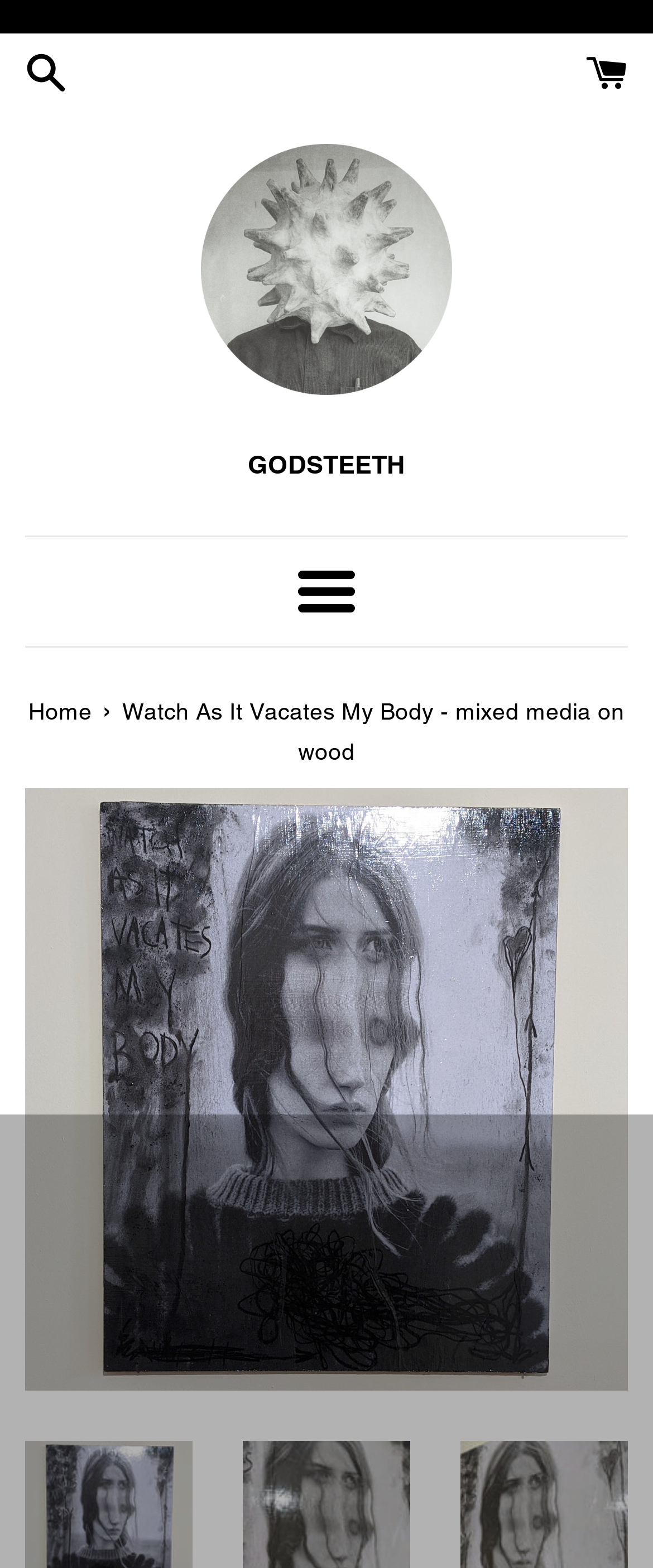Can you find and provide the title of the webpage?

Watch As It Vacates My Body - mixed media on wood